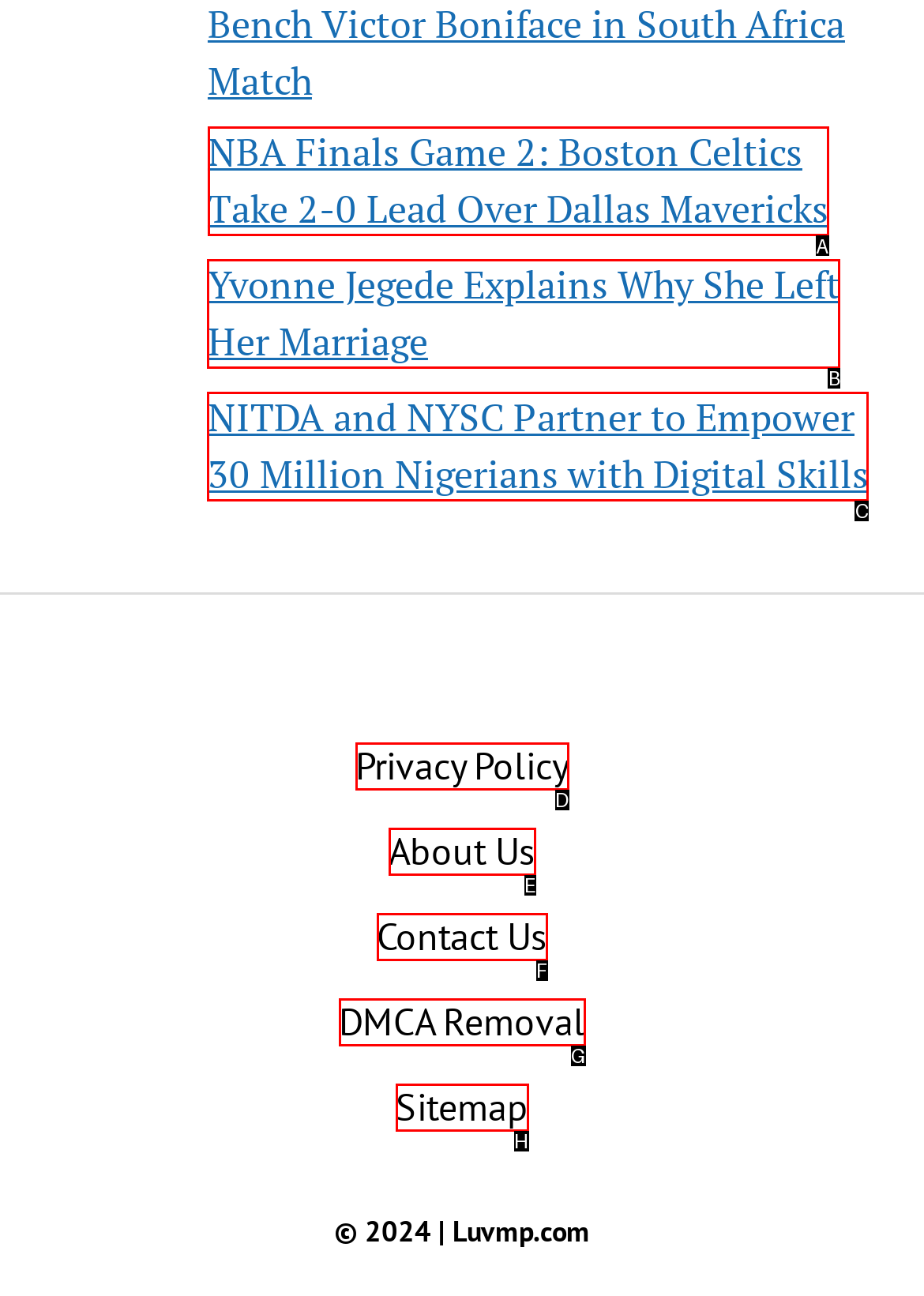Select the letter of the UI element that matches this task: Read about NBA Finals Game 2
Provide the answer as the letter of the correct choice.

A